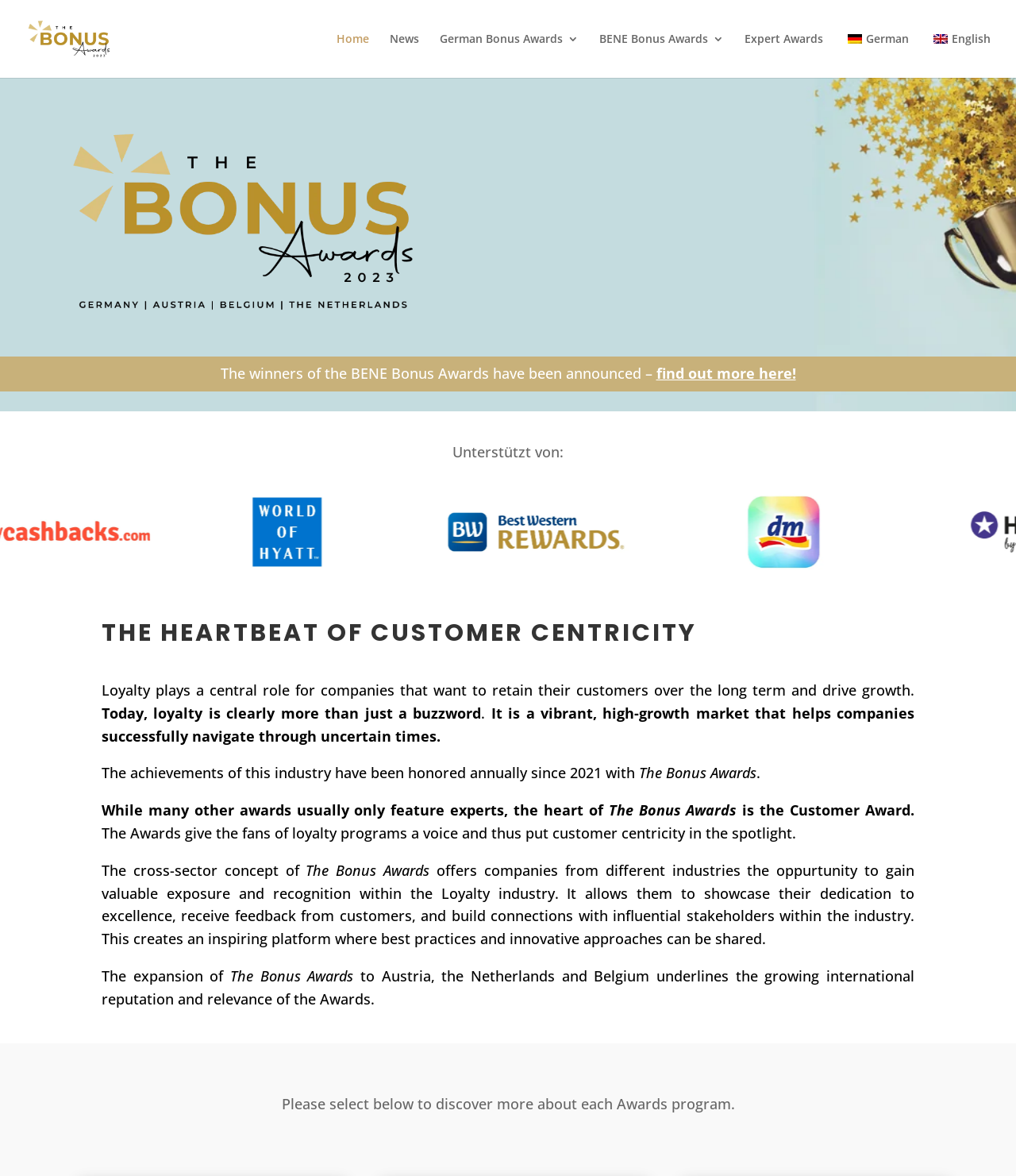Please determine the bounding box coordinates of the clickable area required to carry out the following instruction: "go to Home page". The coordinates must be four float numbers between 0 and 1, represented as [left, top, right, bottom].

[0.331, 0.028, 0.363, 0.066]